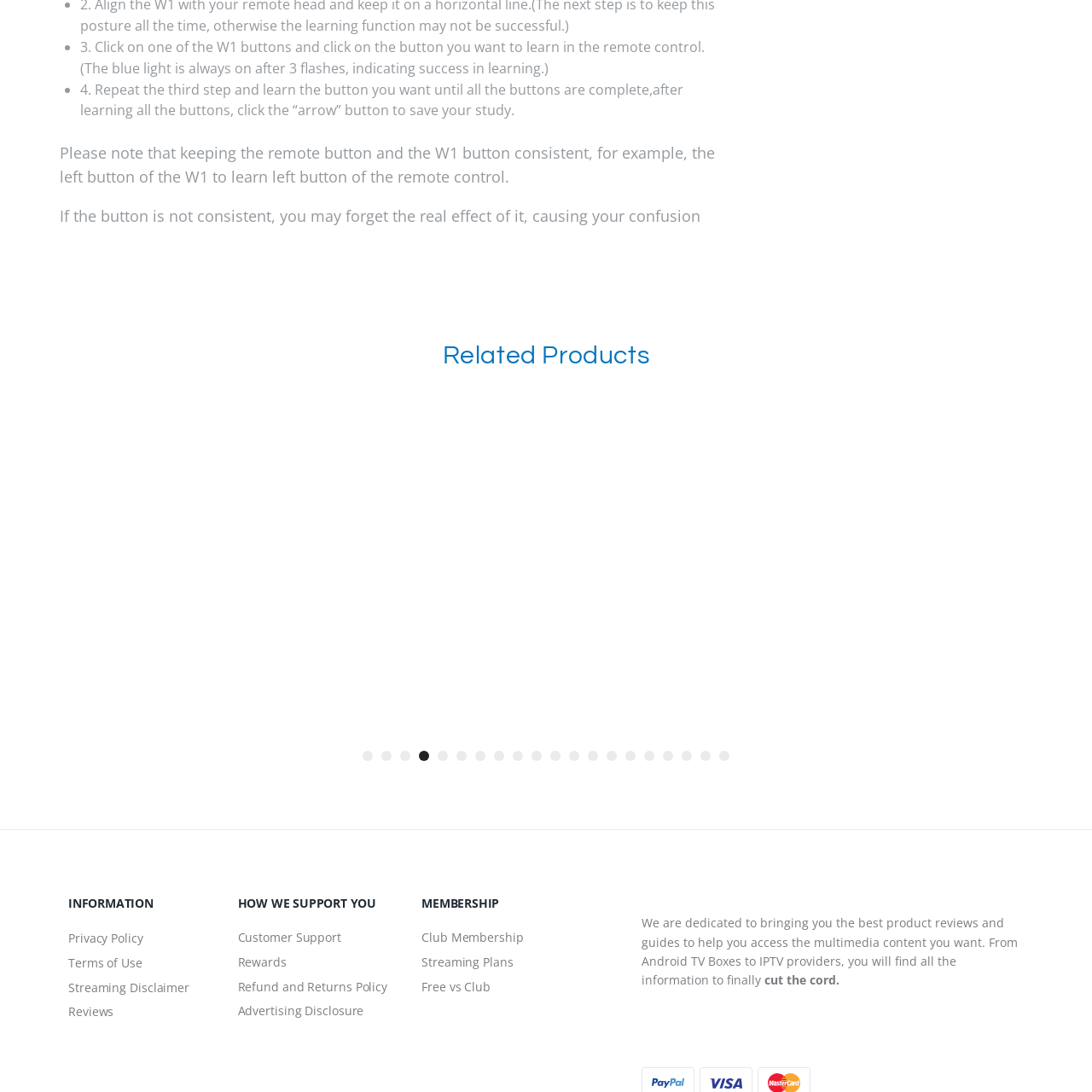What type of products are listed on the webpage?
Please focus on the image surrounded by the red bounding box and provide a one-word or phrase answer based on the image.

Multimedia solutions